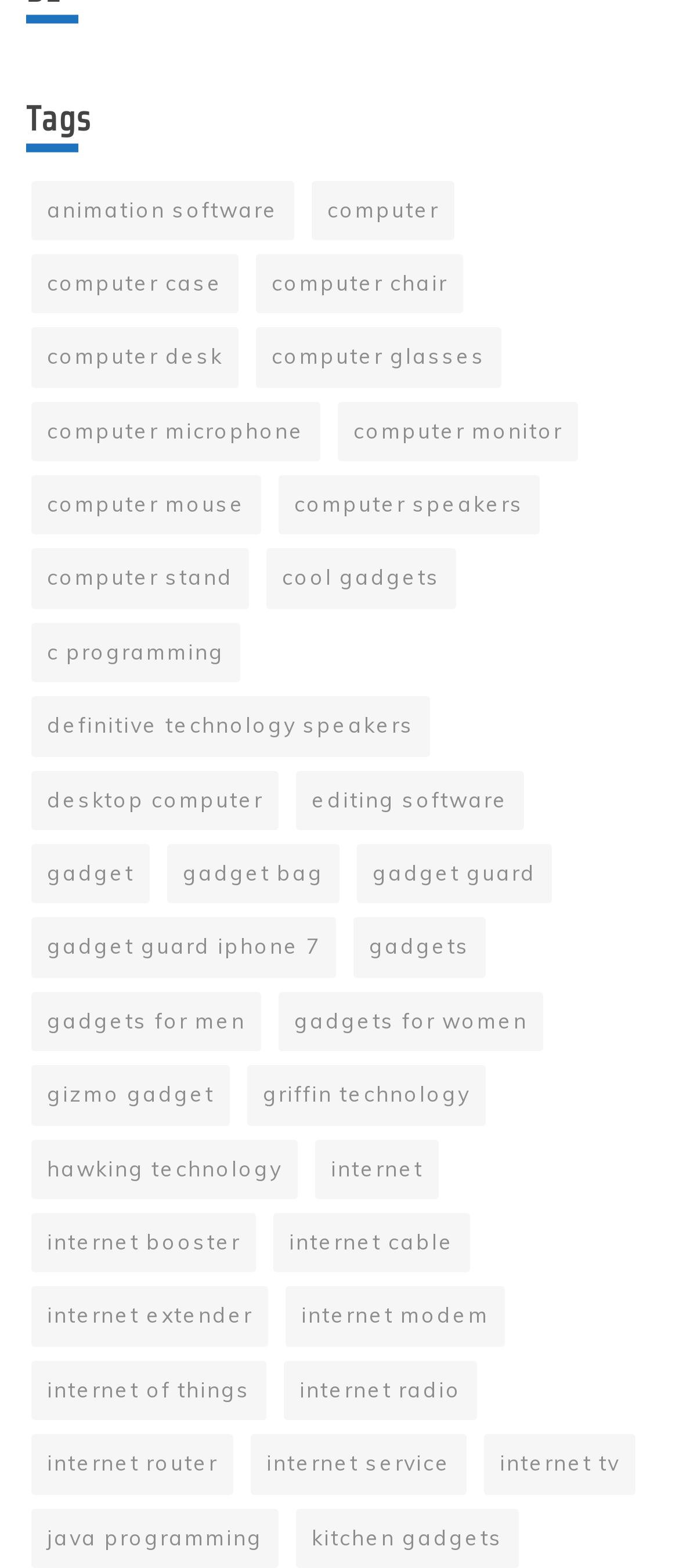Determine the bounding box coordinates for the clickable element required to fulfill the instruction: "Explore cool gadgets". Provide the coordinates as four float numbers between 0 and 1, i.e., [left, top, right, bottom].

[0.392, 0.35, 0.672, 0.388]